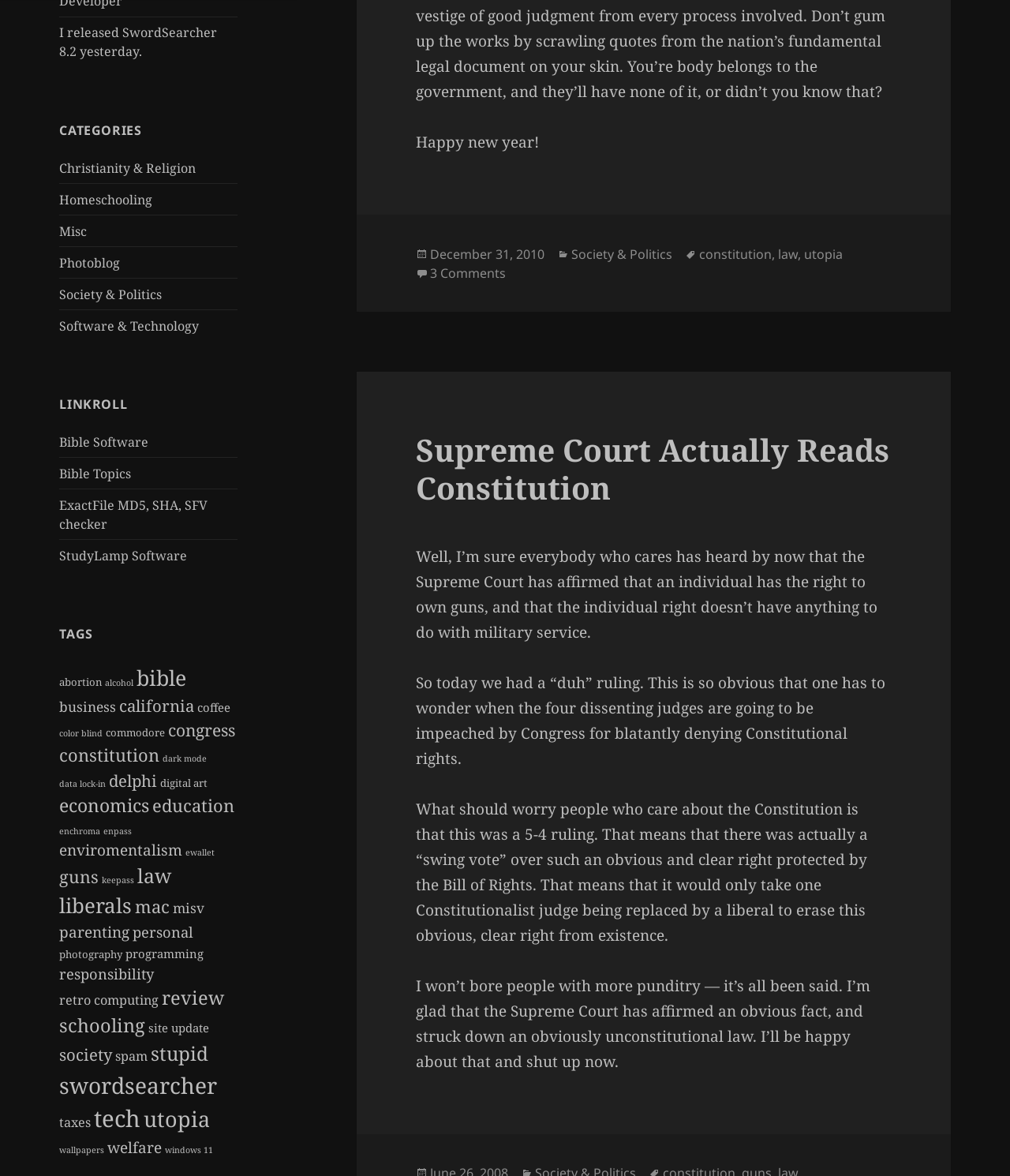Determine the bounding box coordinates of the clickable area required to perform the following instruction: "Click on the link 'SwordSearcher 8.2'". The coordinates should be represented as four float numbers between 0 and 1: [left, top, right, bottom].

[0.059, 0.02, 0.215, 0.051]